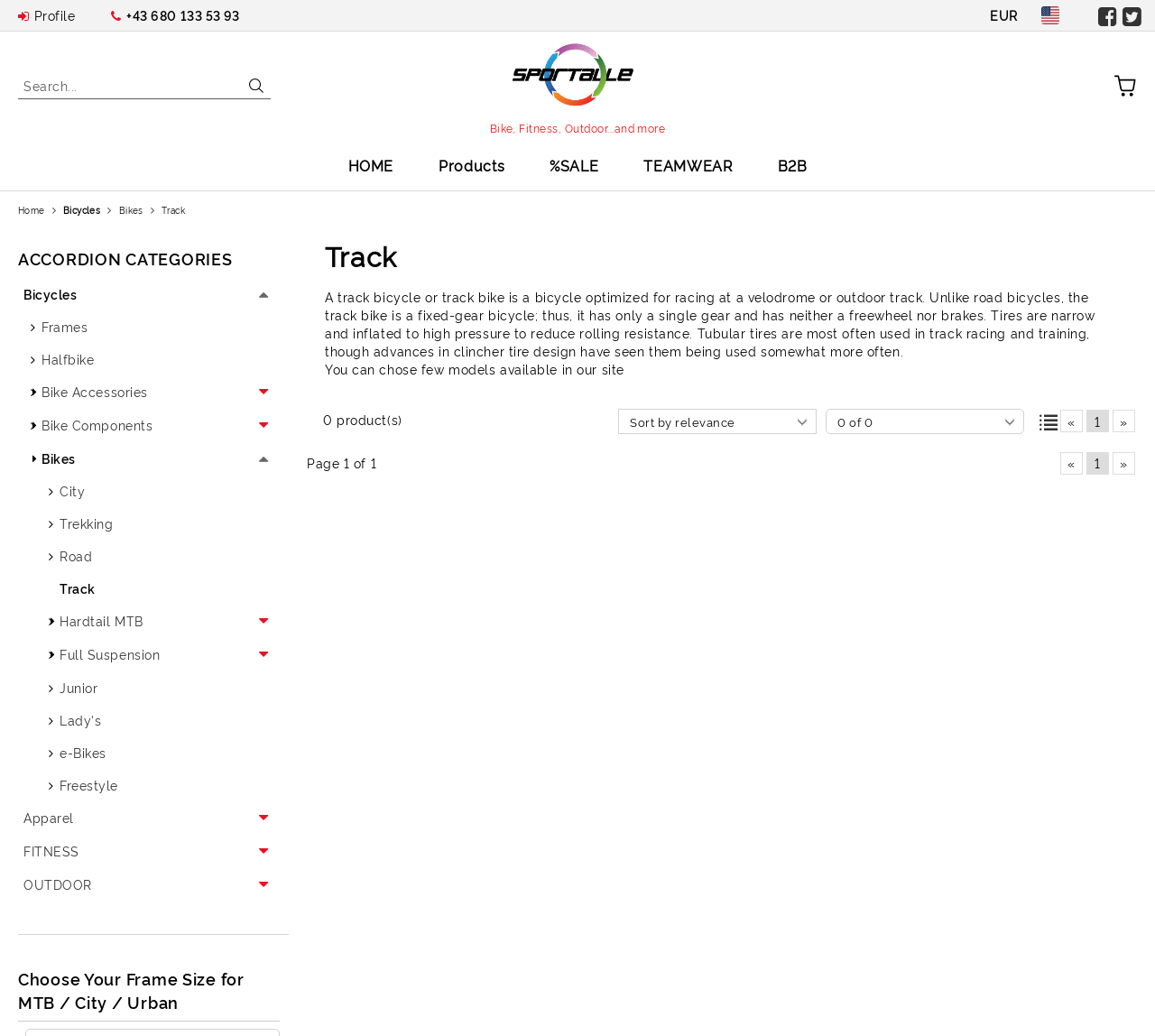Find the bounding box coordinates of the element to click in order to complete this instruction: "Follow on Facebook". The bounding box coordinates must be four float numbers between 0 and 1, denoted as [left, top, right, bottom].

None